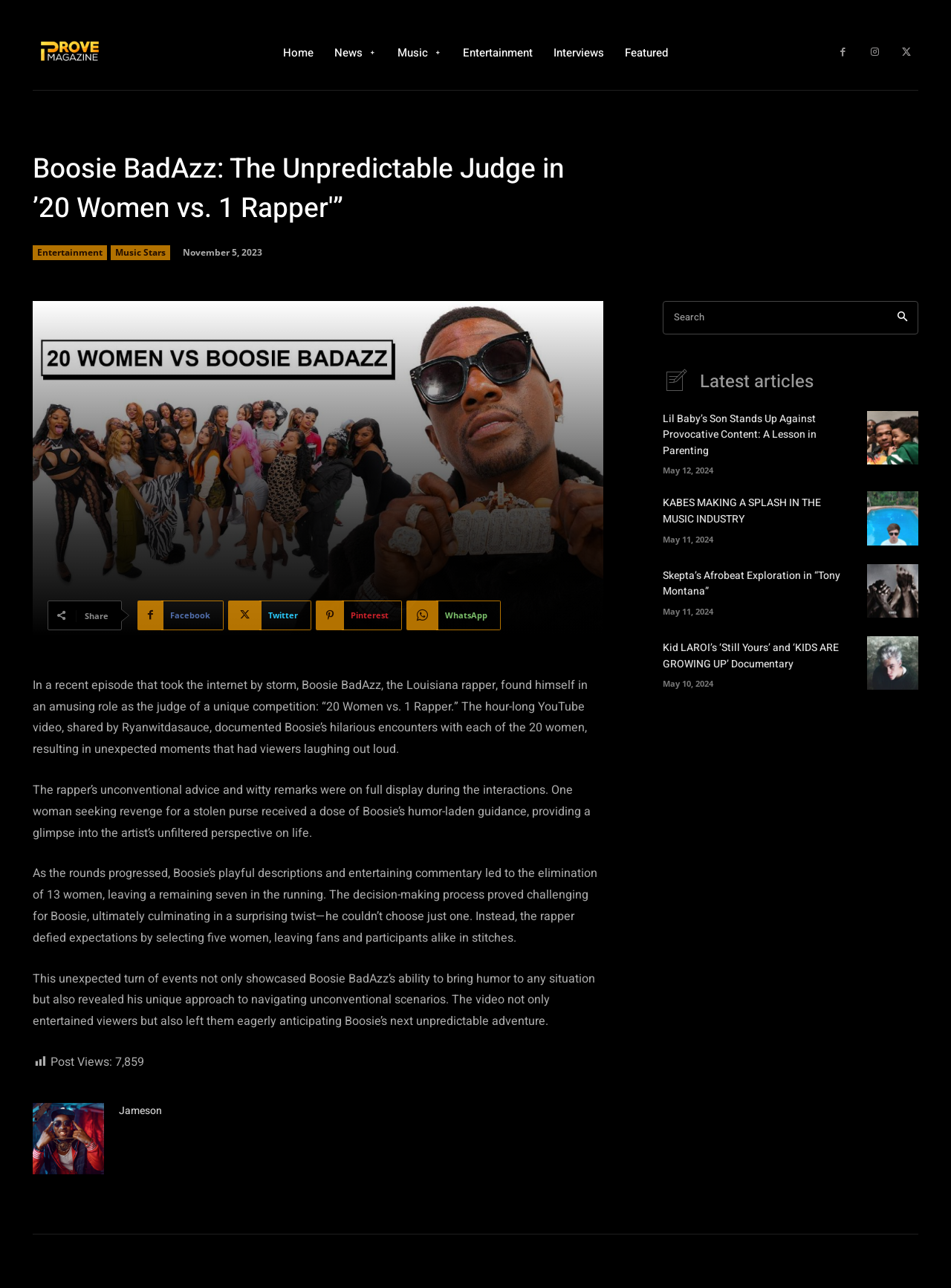What is the principal heading displayed on the webpage?

Boosie BadAzz: The Unpredictable Judge in ’20 Women vs. 1 Rapper'”